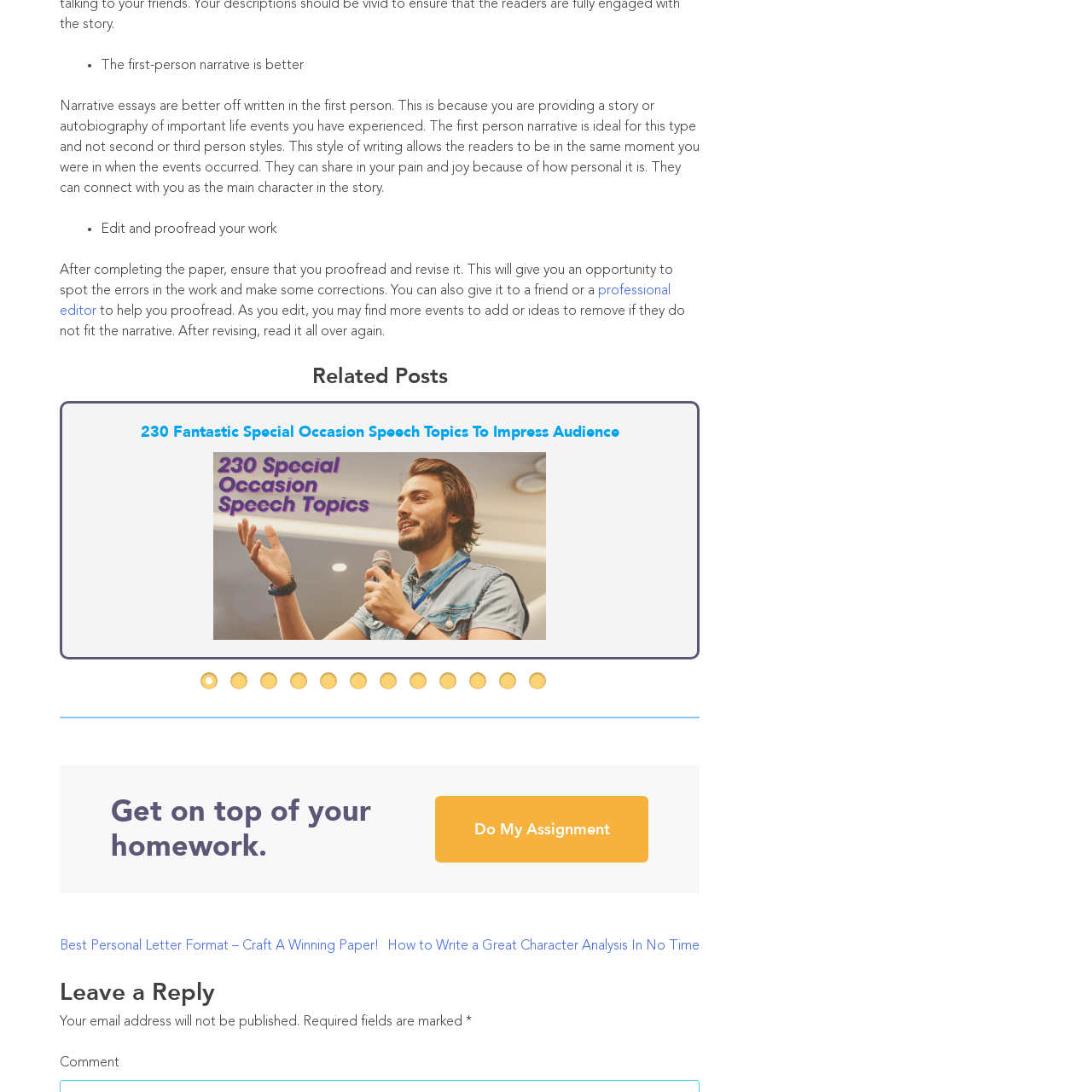Generate a detailed caption for the image within the red outlined area.

The image illustrates the concept of "special occasion speech topics," serving as a visual reference for readers seeking inspiration and ideas for crafting speeches suitable for significant events. This topic is encapsulated within a broader discussion on narrative essays, emphasizing the importance of personal storytelling. The accompanying text suggests that engaging in narrative writing enhances the emotional connection with the audience, making it crucial for speechwriting as well. This blend of visuals and textual guidance aims to help users effectively prepare for impactful public speaking.